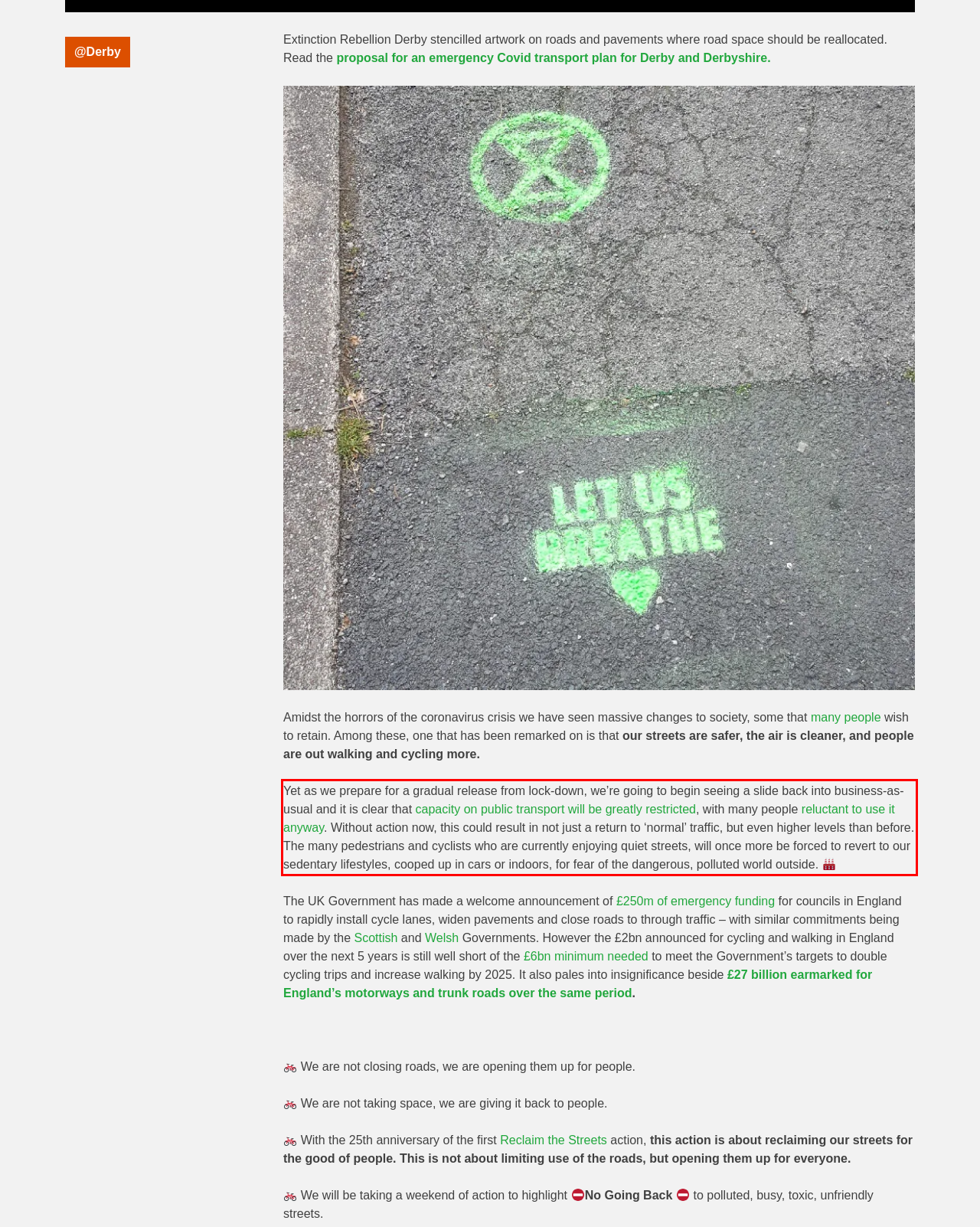You are given a screenshot with a red rectangle. Identify and extract the text within this red bounding box using OCR.

Yet as we prepare for a gradual release from lock-down, we’re going to begin seeing a slide back into business-as-usual and it is clear that capacity on public transport will be greatly restricted, with many people reluctant to use it anyway. Without action now, this could result in not just a return to ‘normal’ traffic, but even higher levels than before. The many pedestrians and cyclists who are currently enjoying quiet streets, will once more be forced to revert to our sedentary lifestyles, cooped up in cars or indoors, for fear of the dangerous, polluted world outside.